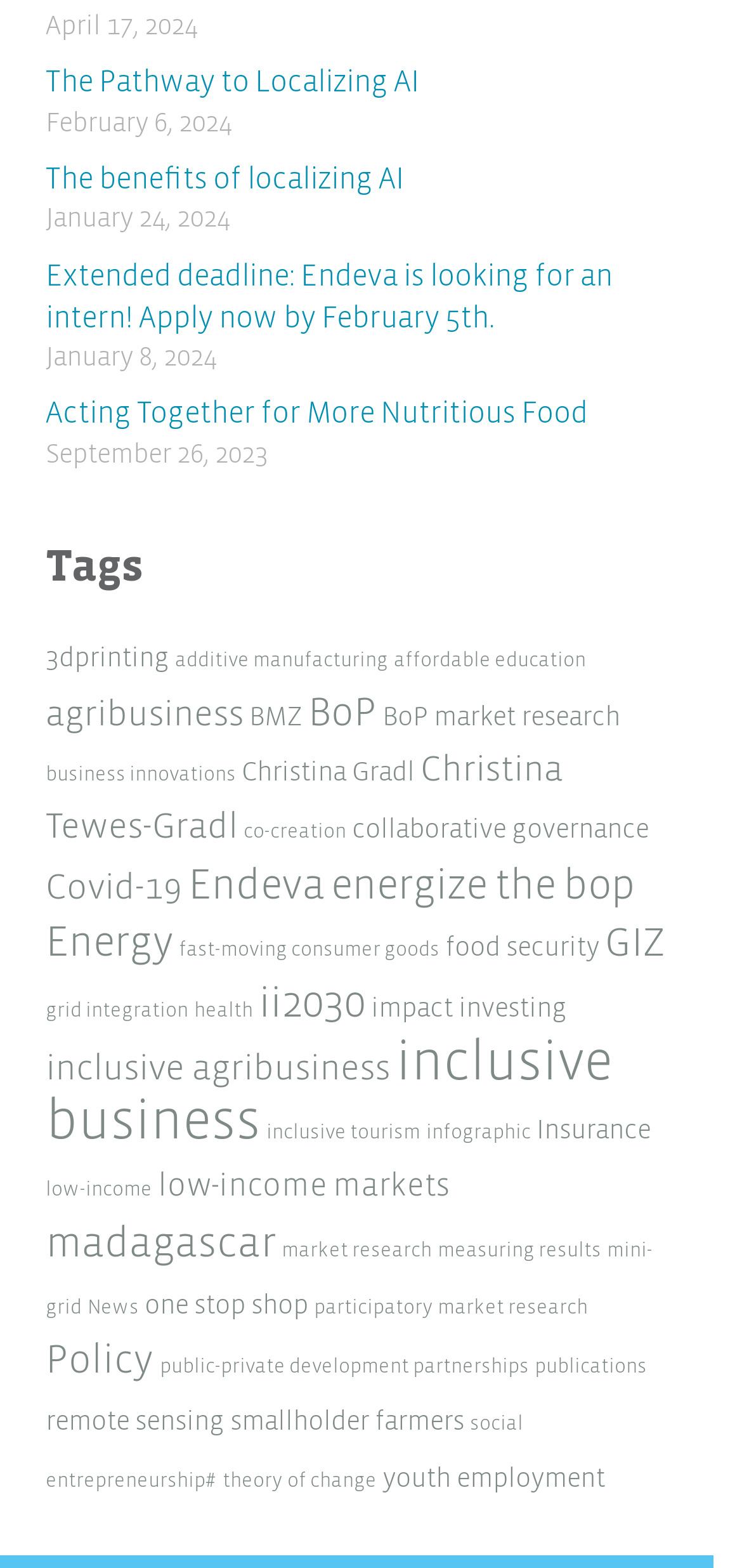Consider the image and give a detailed and elaborate answer to the question: 
How many tags are available?

I counted the number of link elements under the 'Tags' heading, which are 30 in total, indicating that there are 30 tags available.